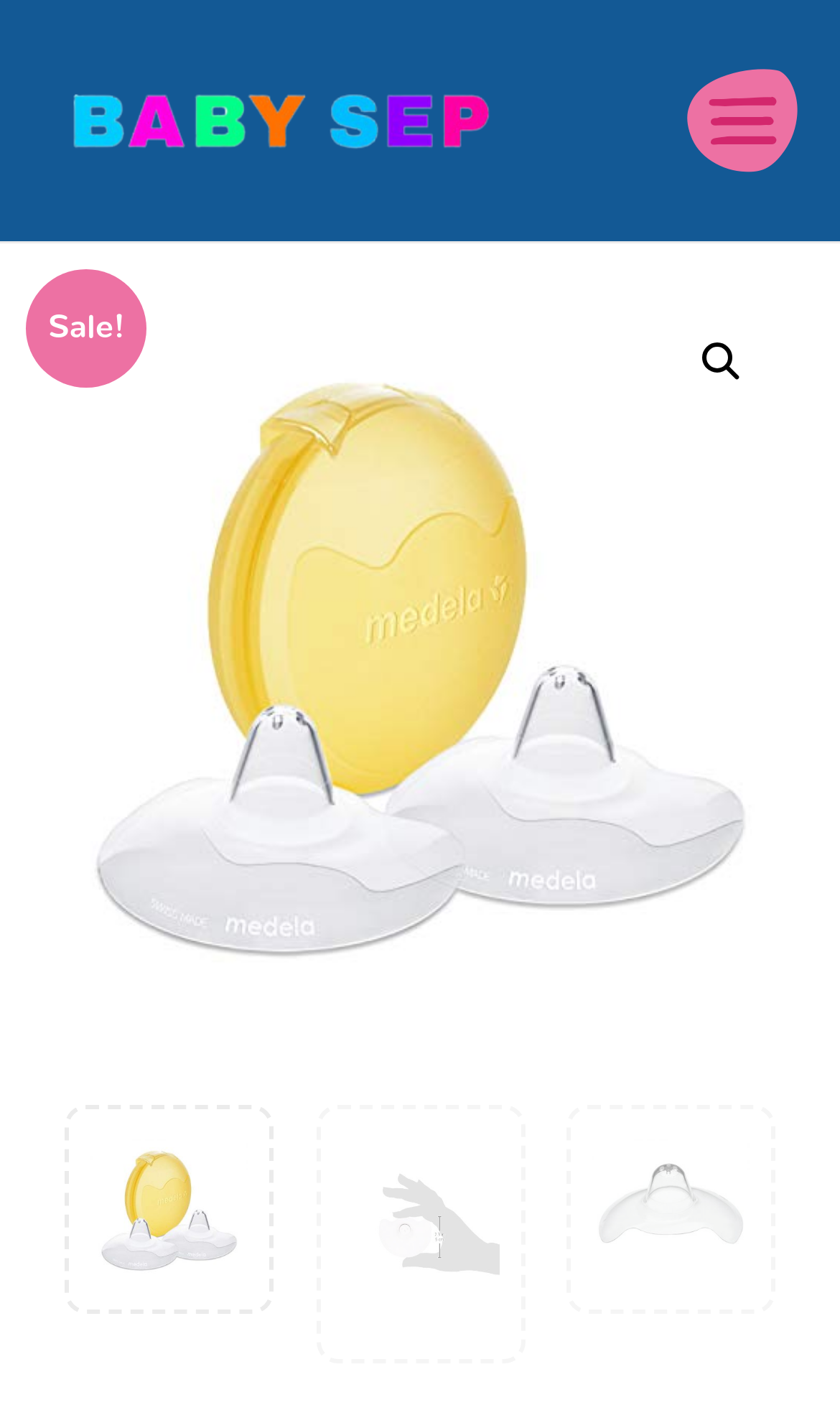Detail the features and information presented on the webpage.

The webpage is about the Medela Contact Nipple Shield for Breastfeeding, a product designed for special breastfeeding needs. At the top left corner, there is a link to "BabySep.com" accompanied by an image of the same name. Below this, a "Sale!" notification is displayed. 

To the right of the "Sale!" notification, there is a search icon represented by a magnifying glass emoji. 

The main product title, "Medela Contact Nipple Shield for Breastfeeding", is a clickable link located at the top center of the page, accompanied by an image of the product. 

Below the product title, there are three images aligned horizontally. The first image on the left is another product image, while the other two images on the right are not described.